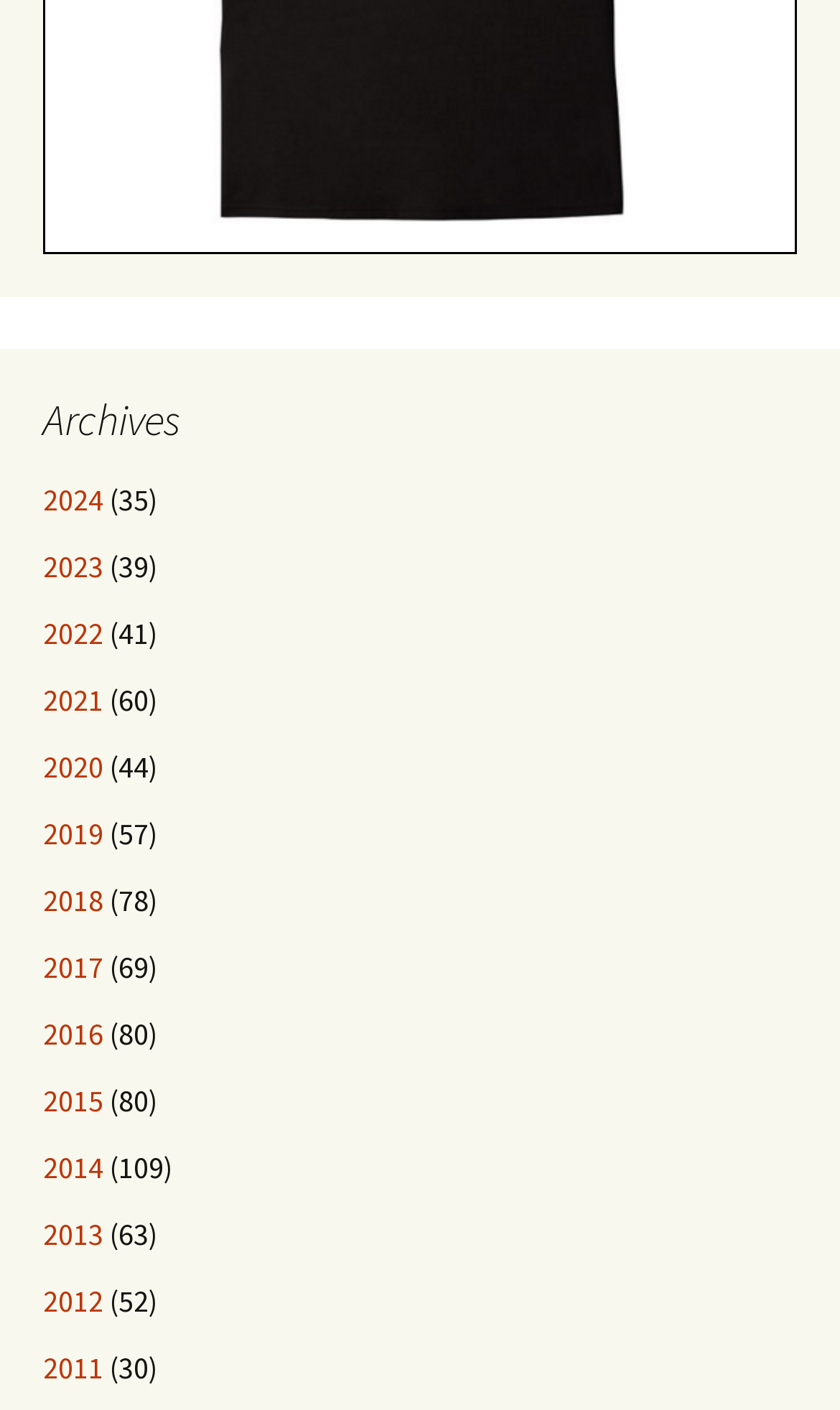How many years are listed on this webpage?
Look at the image and provide a short answer using one word or a phrase.

14